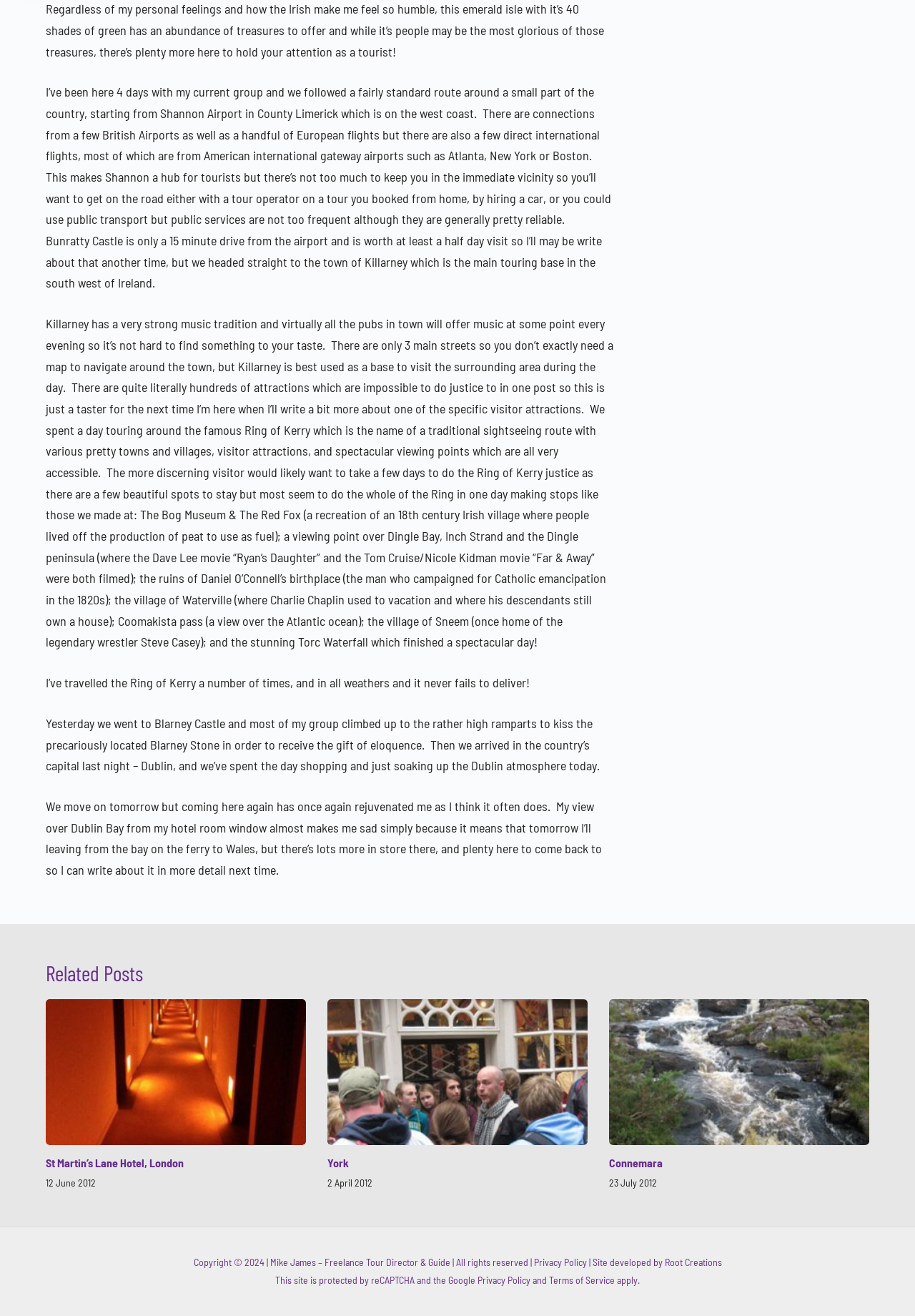Please specify the coordinates of the bounding box for the element that should be clicked to carry out this instruction: "Click the link to read about St Martin’s Lane Hotel, London". The coordinates must be four float numbers between 0 and 1, formatted as [left, top, right, bottom].

[0.05, 0.759, 0.334, 0.87]